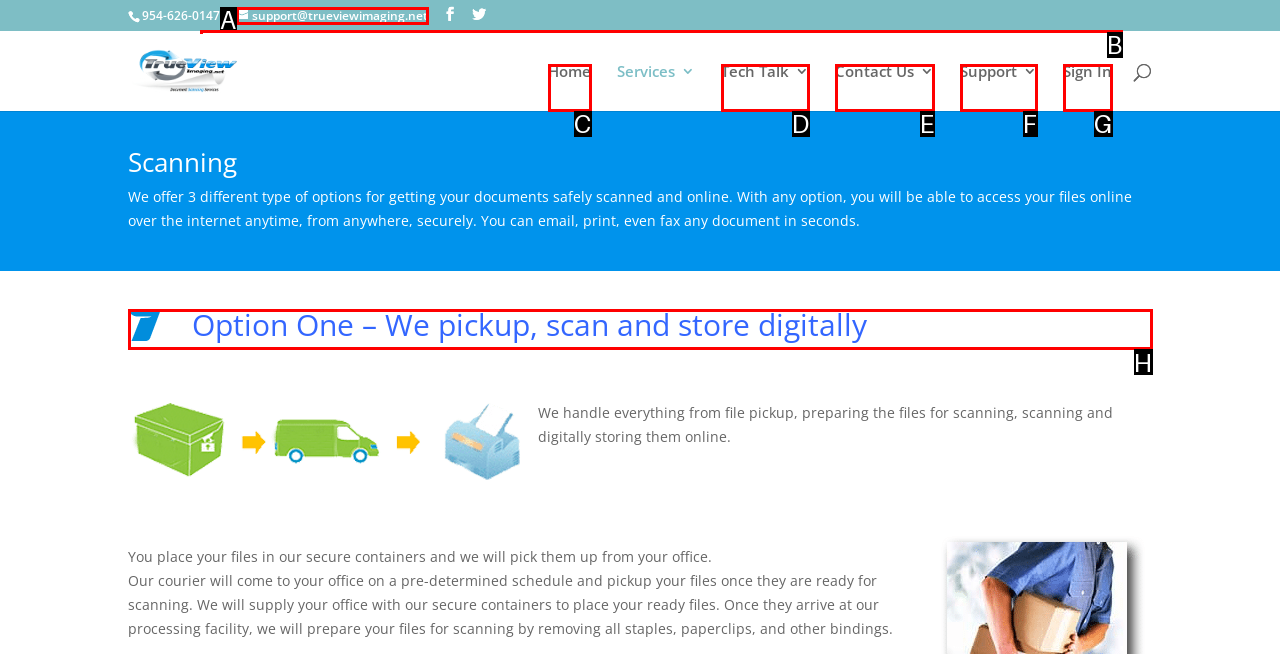Identify the HTML element to click to fulfill this task: Click on Option One
Answer with the letter from the given choices.

H